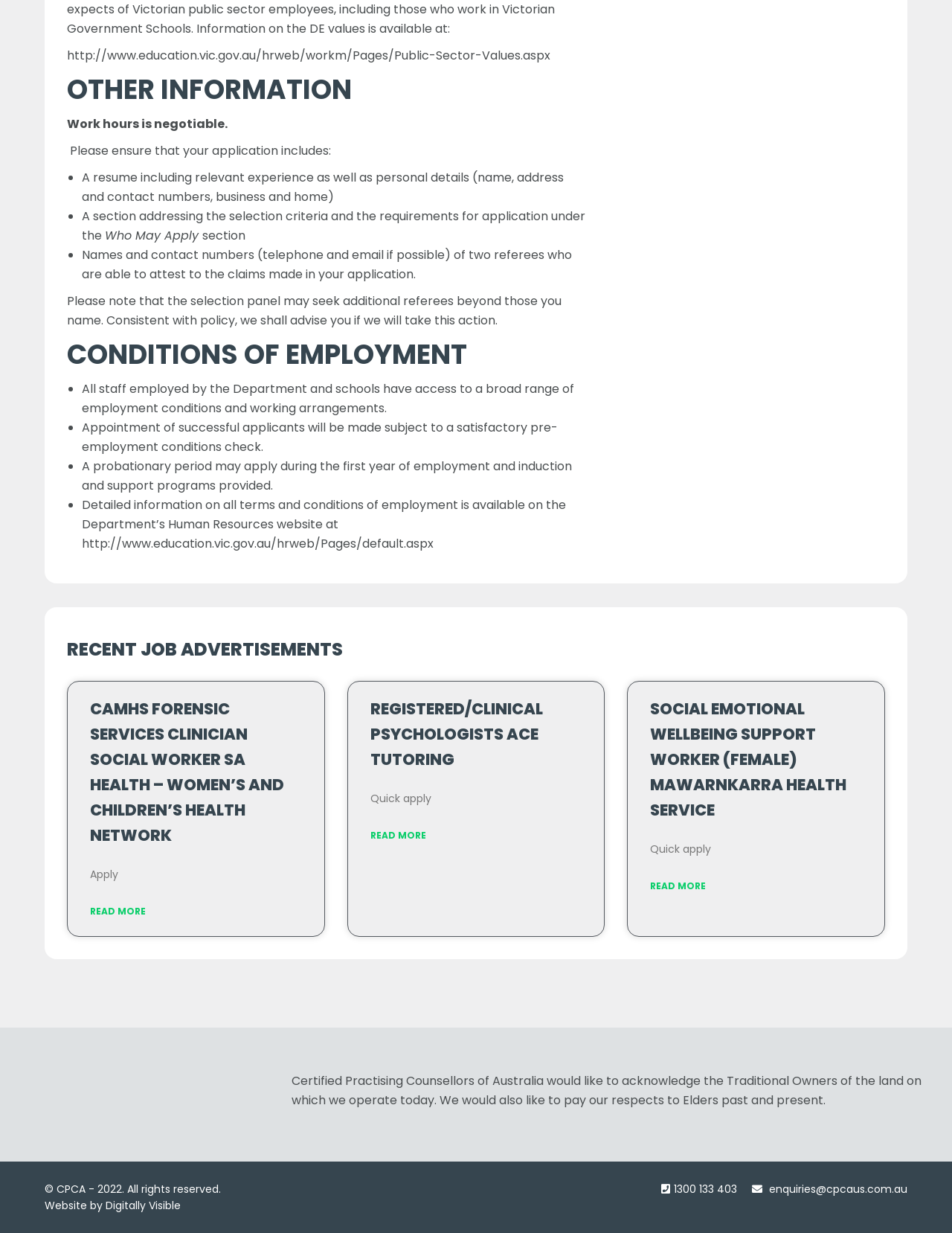Specify the bounding box coordinates for the region that must be clicked to perform the given instruction: "Visit the Department’s Human Resources website".

[0.086, 0.403, 0.595, 0.448]